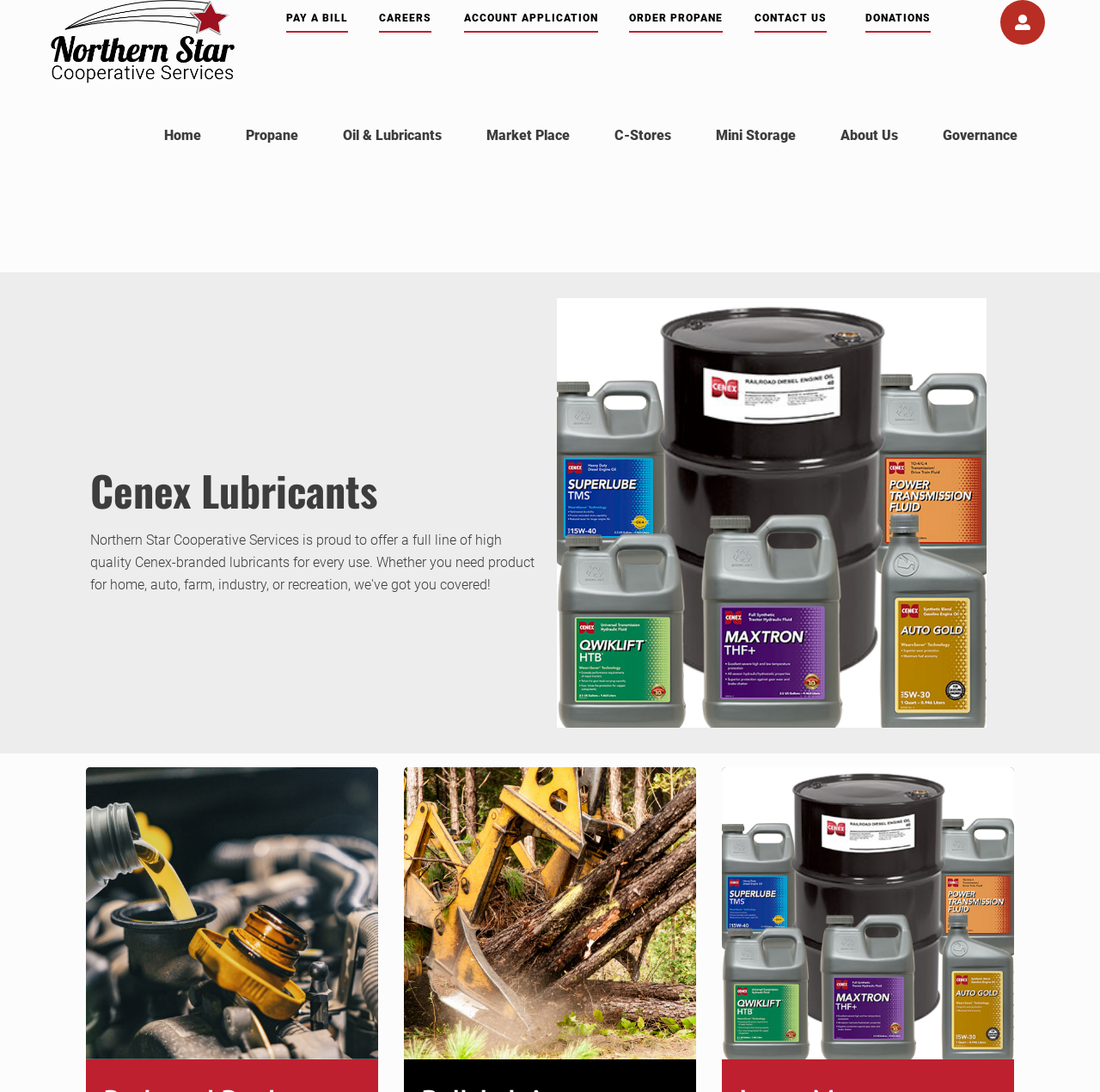Locate the UI element described by About Us in the provided webpage screenshot. Return the bounding box coordinates in the format (top-left x, top-left y, bottom-right x, bottom-right y), ensuring all values are between 0 and 1.

[0.744, 0.102, 0.837, 0.147]